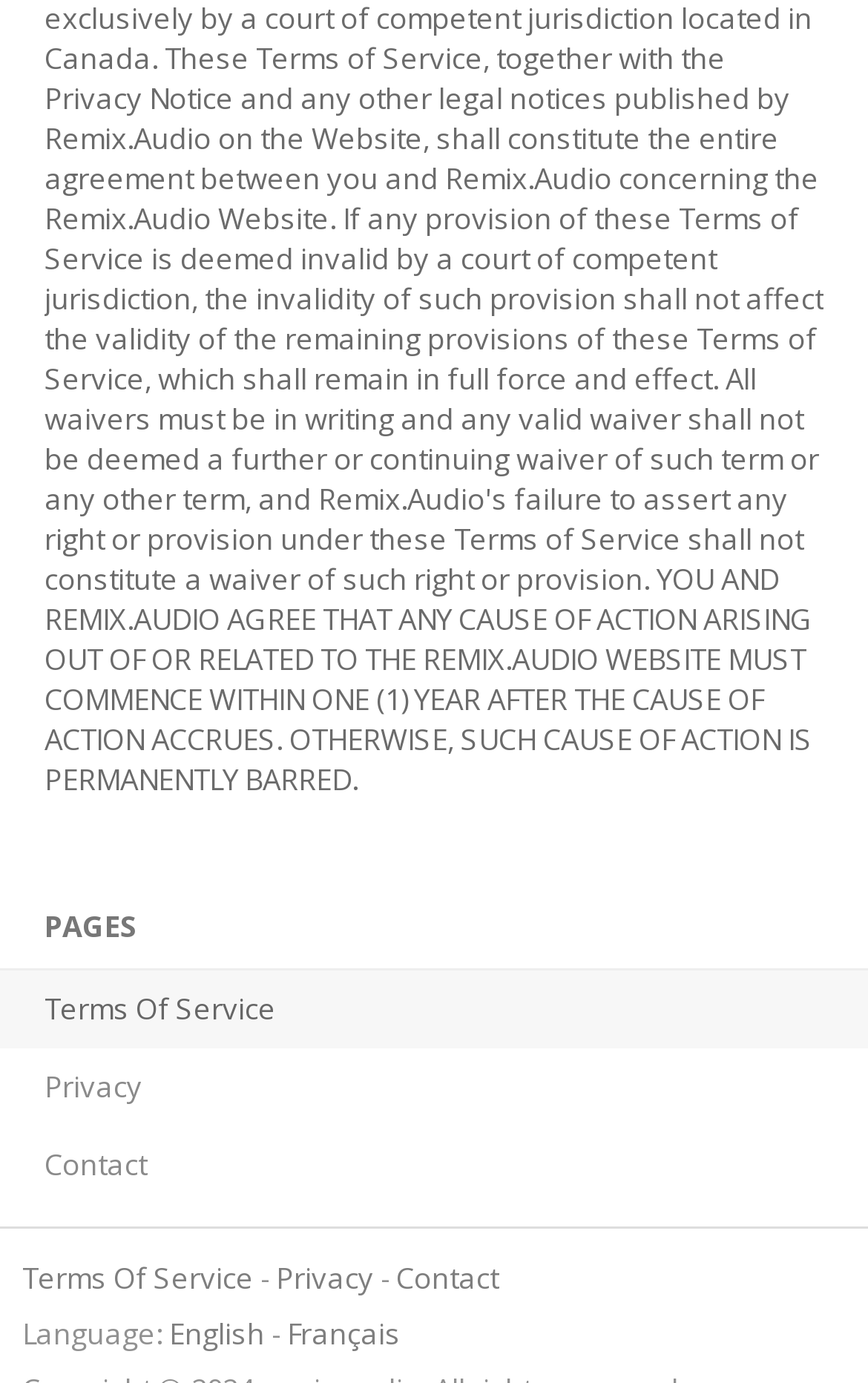Please identify the bounding box coordinates of the area that needs to be clicked to fulfill the following instruction: "Switch to French."

[0.331, 0.95, 0.462, 0.979]